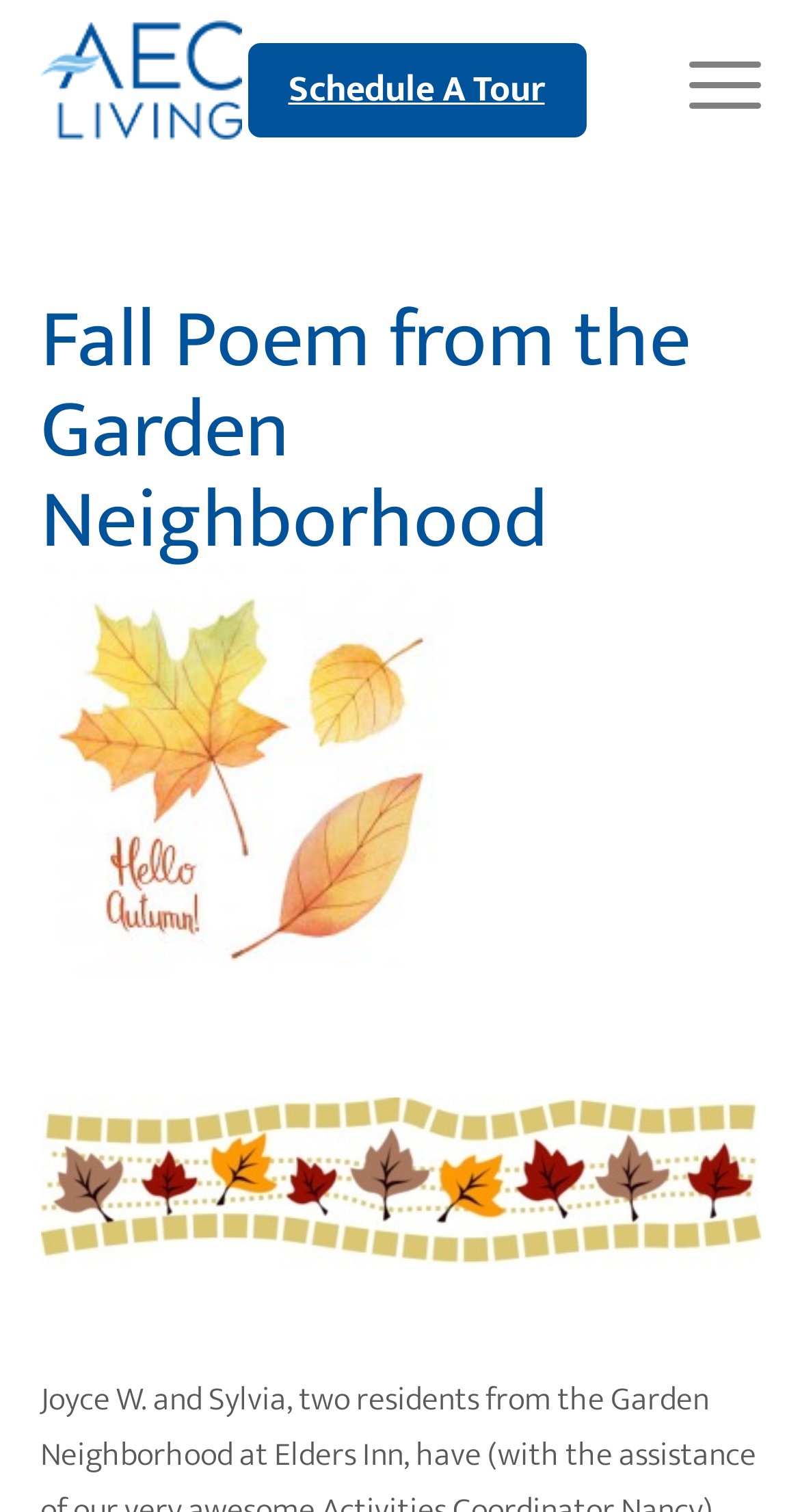Given the description HLP, predict the bounding box coordinates of the UI element. Ensure the coordinates are in the format (top-left x, top-left y, bottom-right x, bottom-right y) and all values are between 0 and 1.

None